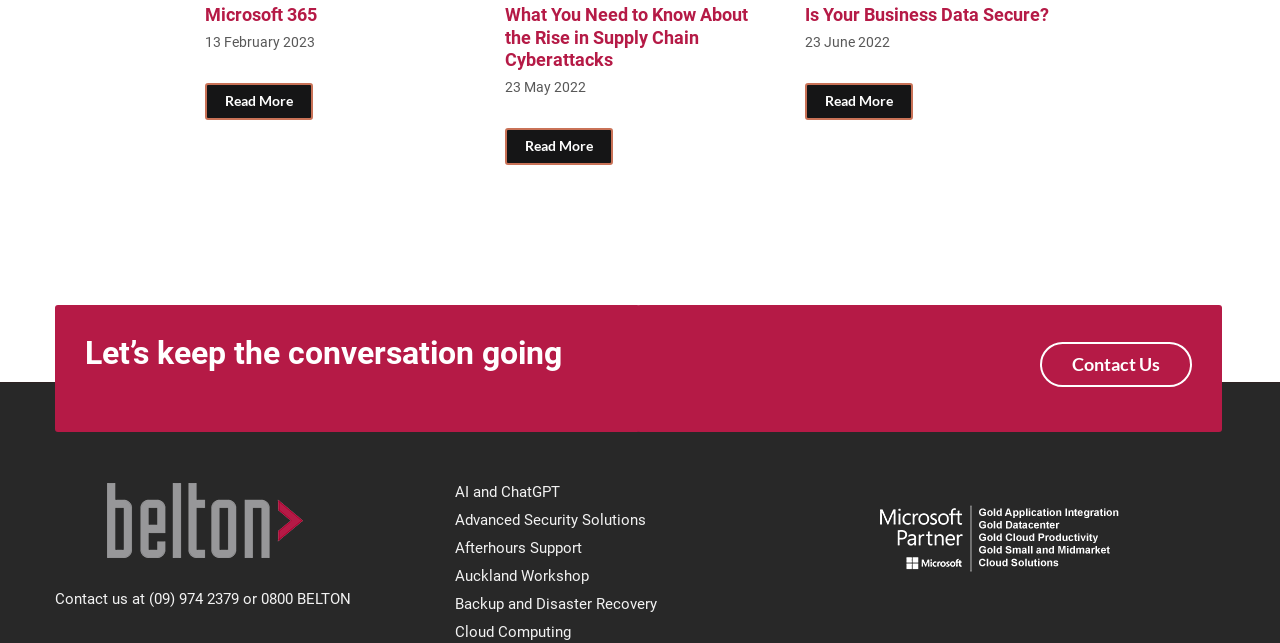Point out the bounding box coordinates of the section to click in order to follow this instruction: "Learn more about 'AI and ChatGPT'".

[0.355, 0.751, 0.645, 0.779]